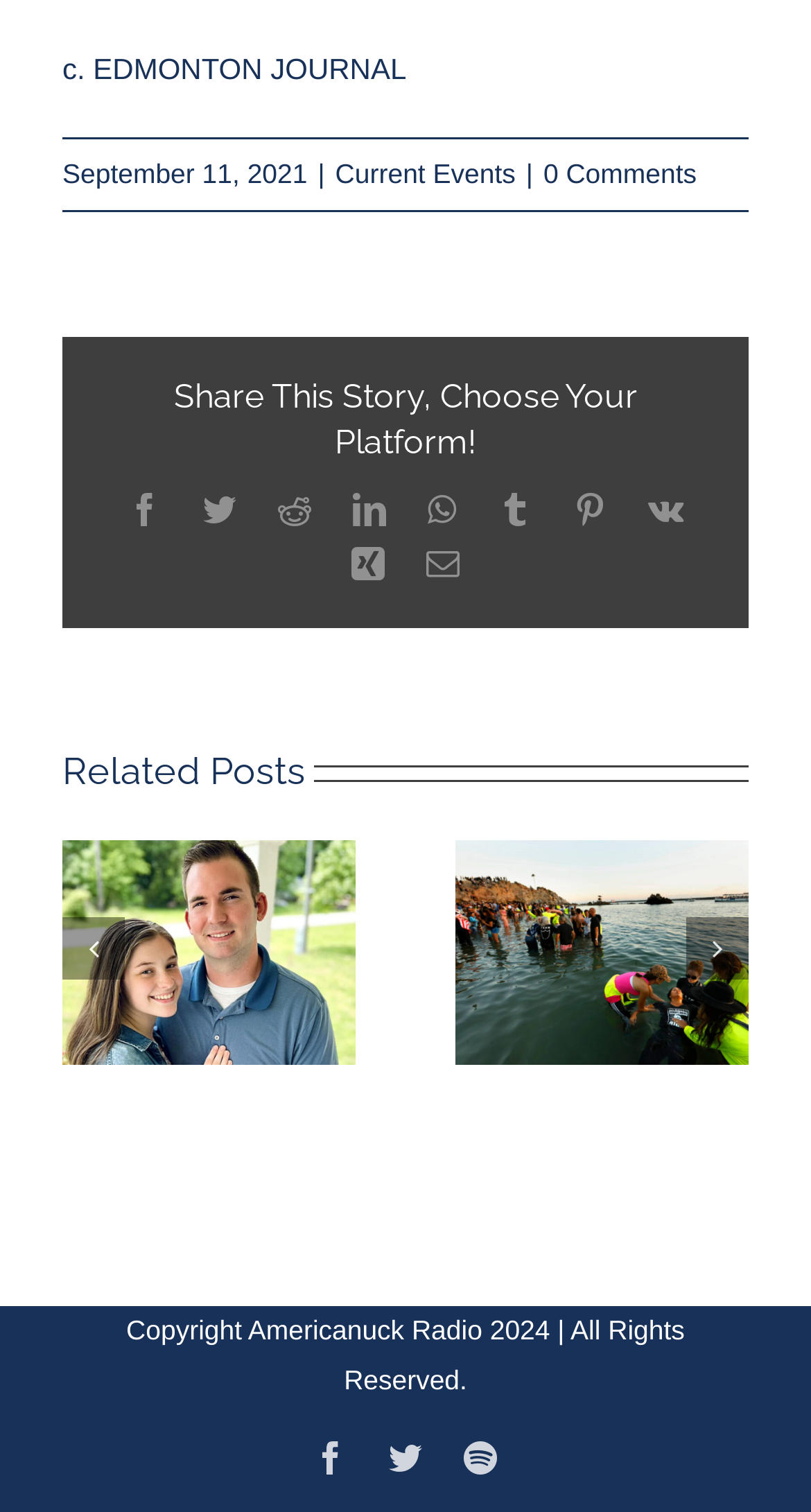Pinpoint the bounding box coordinates for the area that should be clicked to perform the following instruction: "Share this story on Facebook".

[0.158, 0.326, 0.199, 0.348]